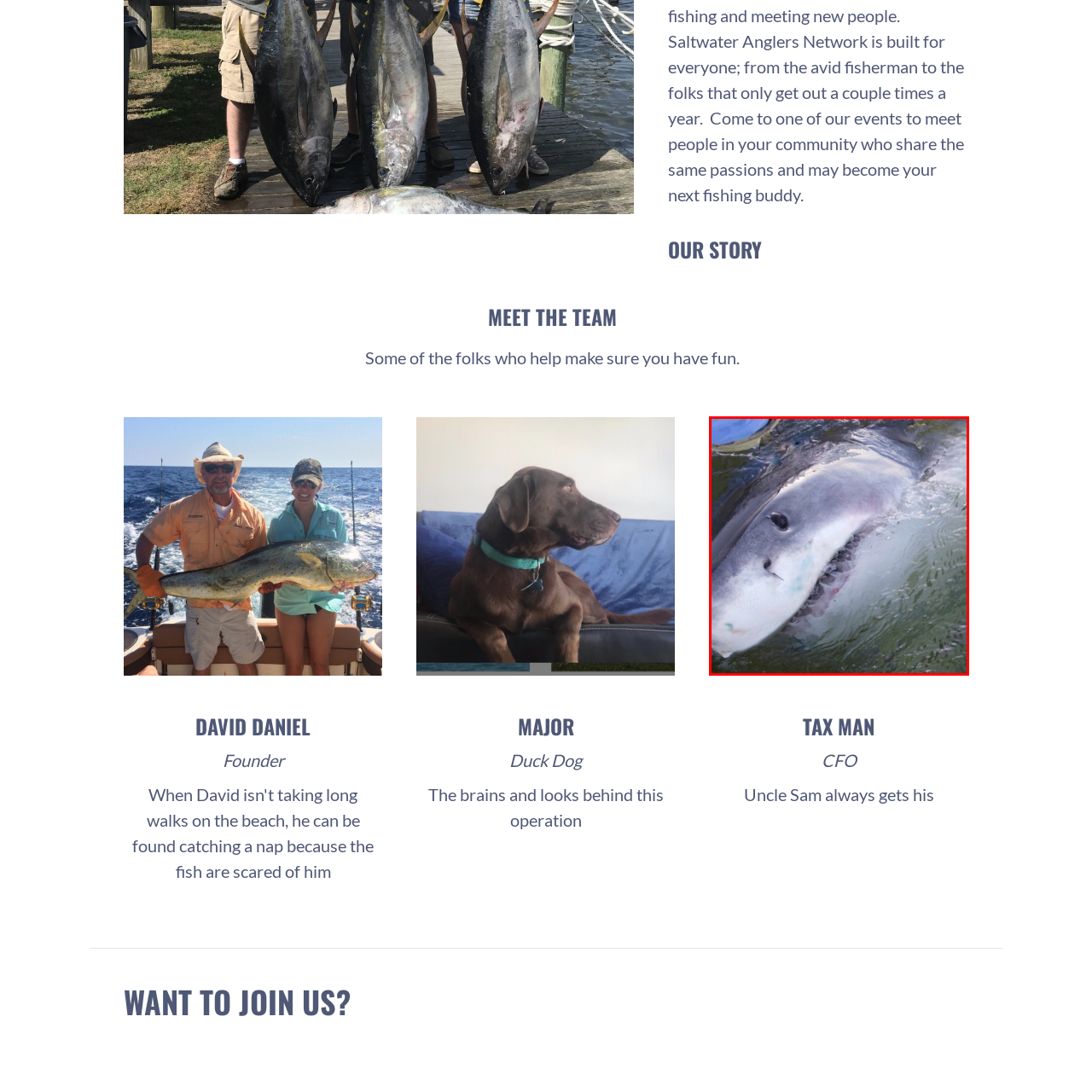Offer an in-depth description of the image encased within the red bounding lines.

The image features a close-up view of a shark partially submerged in water, showcasing its prominent features such as the rounded snout and distinct eyes. The surface of the water reflects light, creating a shimmering effect around the shark. This image is accompanied by the heading "TAX MAN," indicating a playful persona for this character described as the CFO of the team. The accompanying text humorously notes that "Uncle Sam always gets his," tying the shark’s identity to themes of finance and compliance. Overall, the image captures a blend of whimsy and character, illustrating the fun atmosphere of the team while highlighting this unique representation of a shark as part of their narrative.